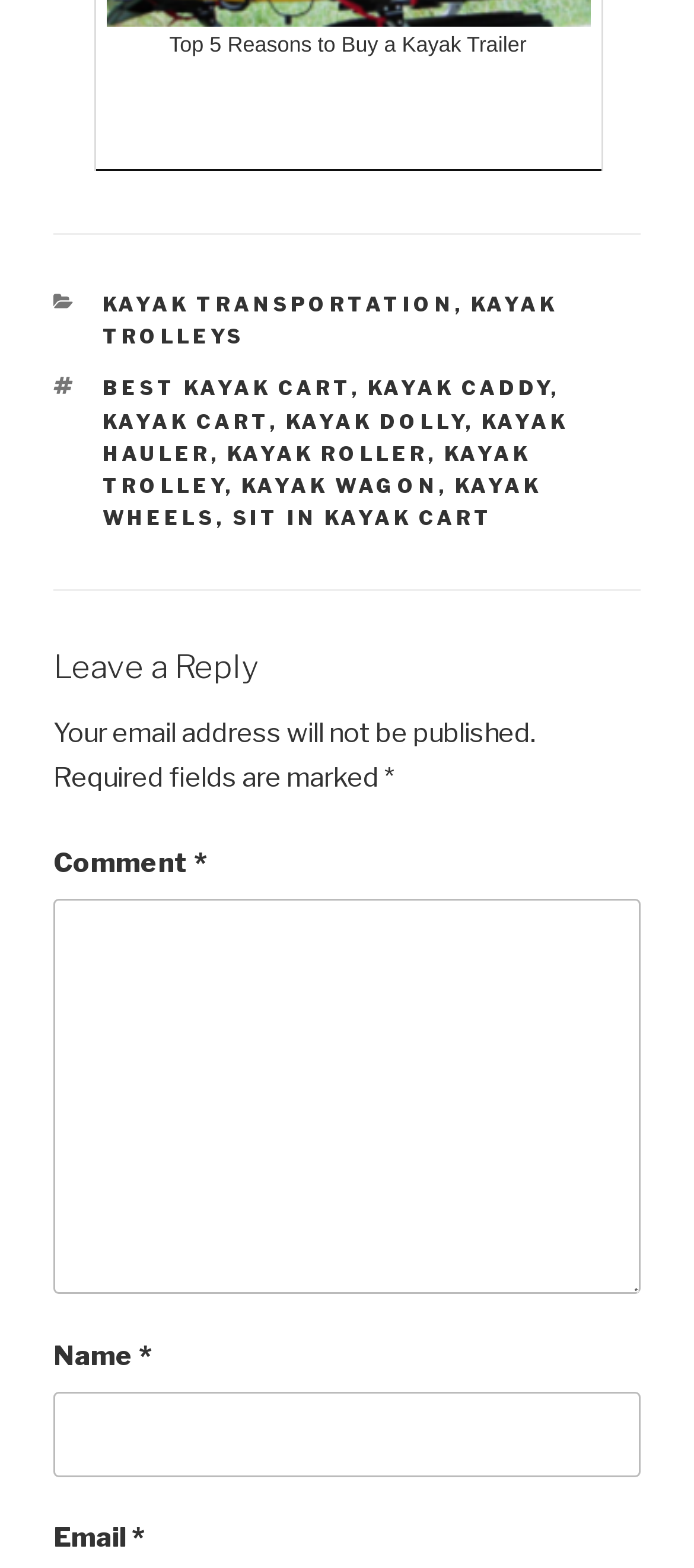What is the format of the email address field?
Answer briefly with a single word or phrase based on the image.

Not specified